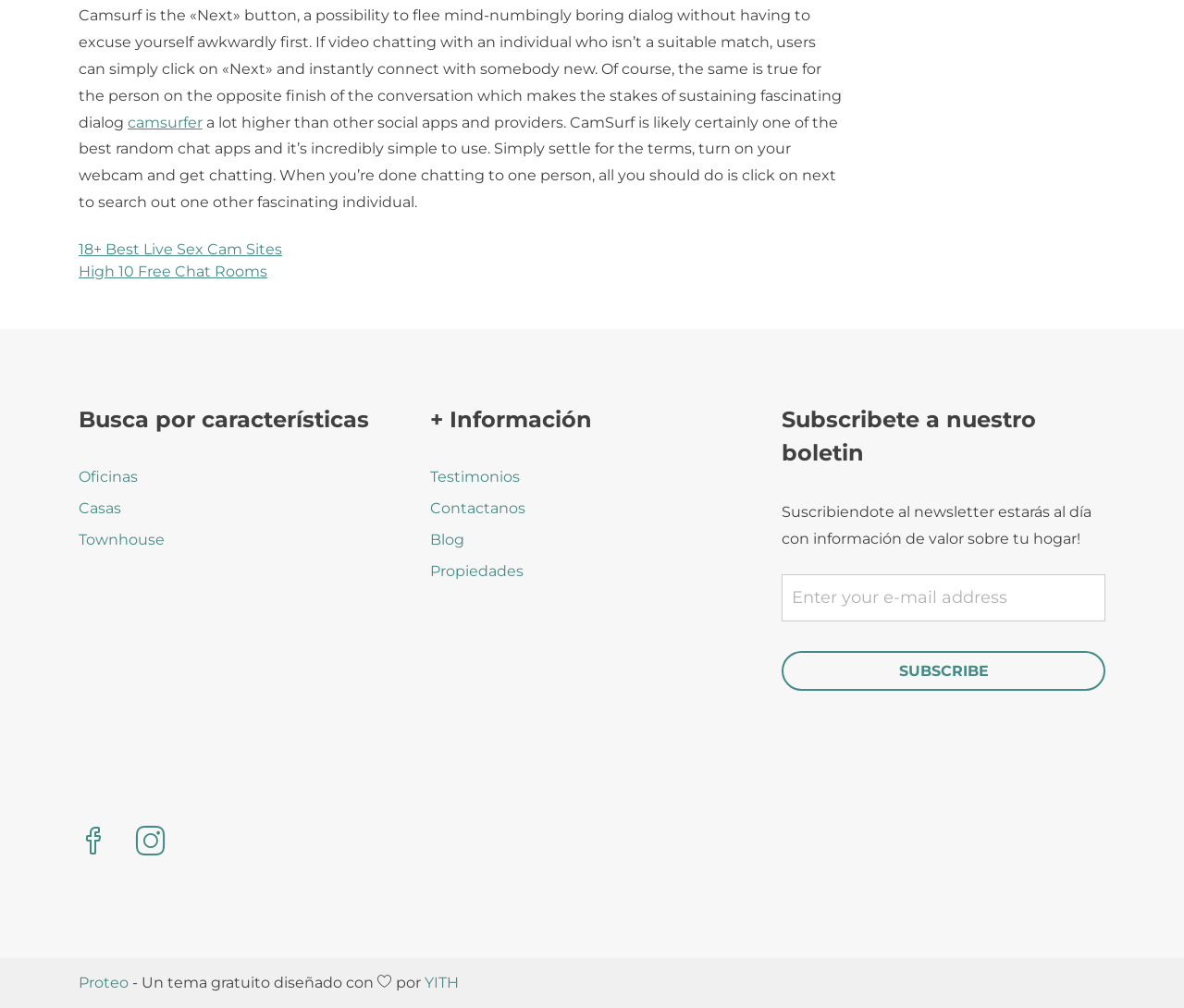Give the bounding box coordinates for this UI element: "High 10 Free Chat Rooms". The coordinates should be four float numbers between 0 and 1, arranged as [left, top, right, bottom].

[0.066, 0.26, 0.226, 0.278]